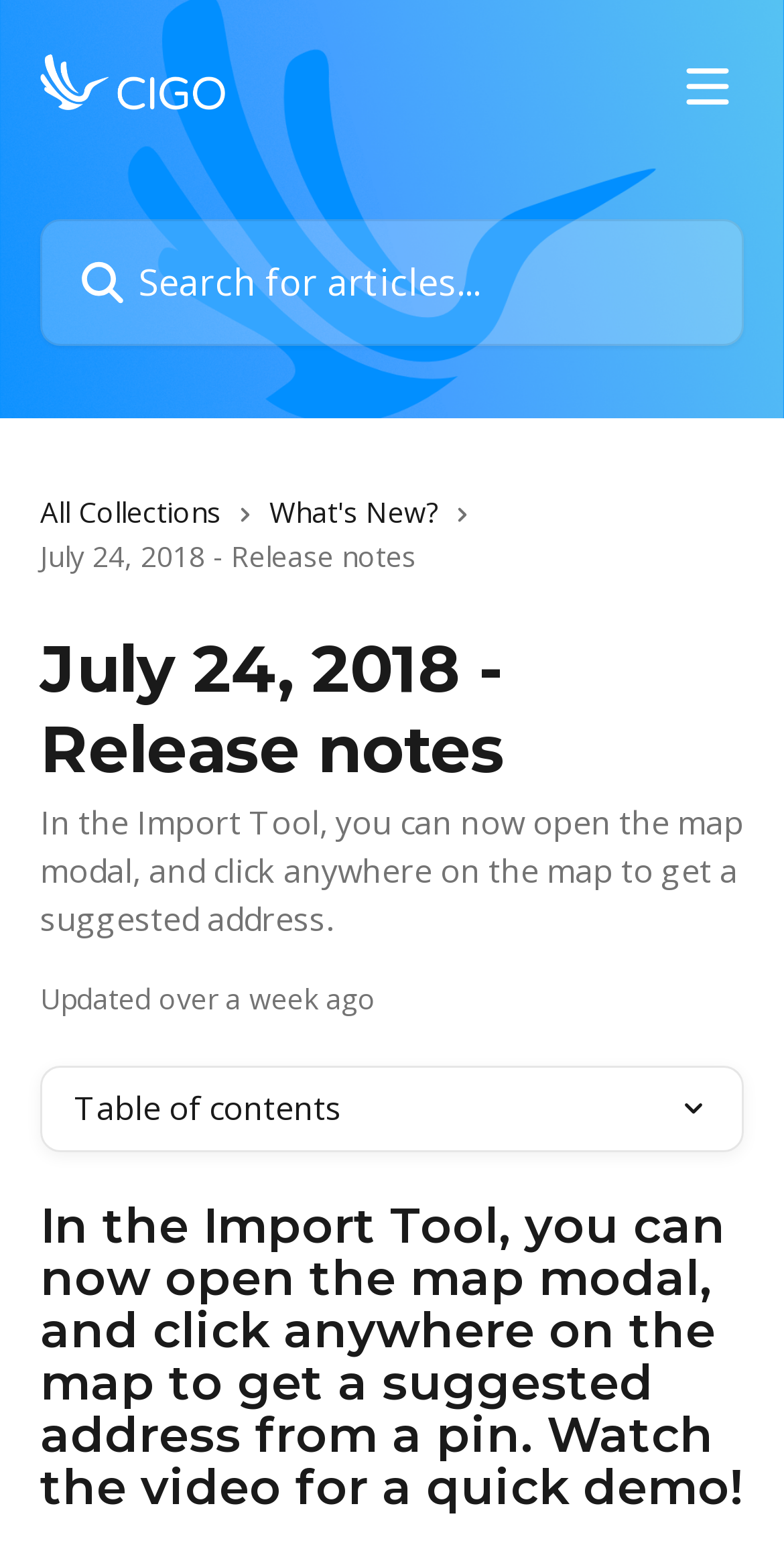What is the release date of the notes?
Please provide an in-depth and detailed response to the question.

I found the release date by looking at the static text element that says 'July 24, 2018 - Release notes'.